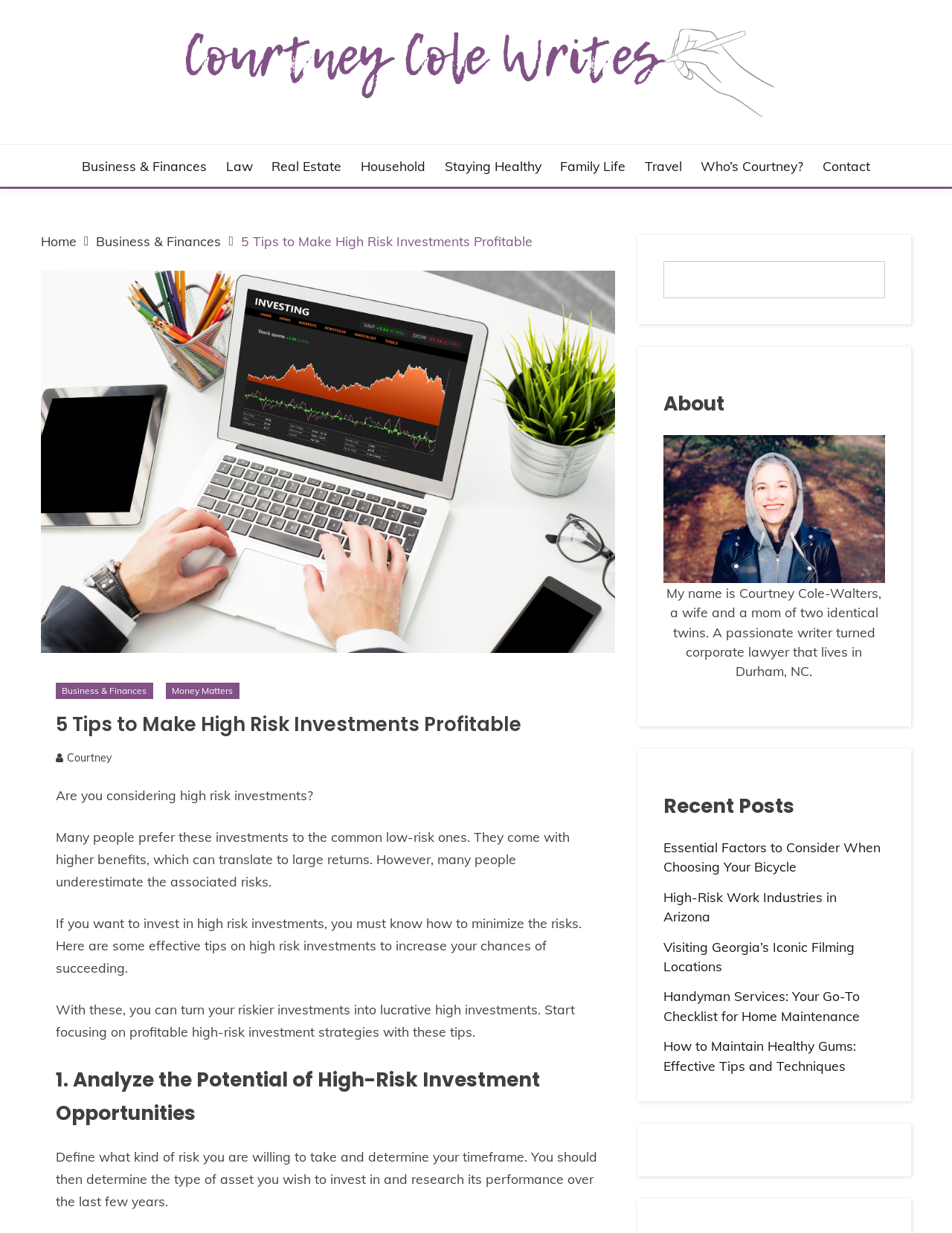Please give the bounding box coordinates of the area that should be clicked to fulfill the following instruction: "Click on the 'Pearl Bible' link". The coordinates should be in the format of four float numbers from 0 to 1, i.e., [left, top, right, bottom].

None